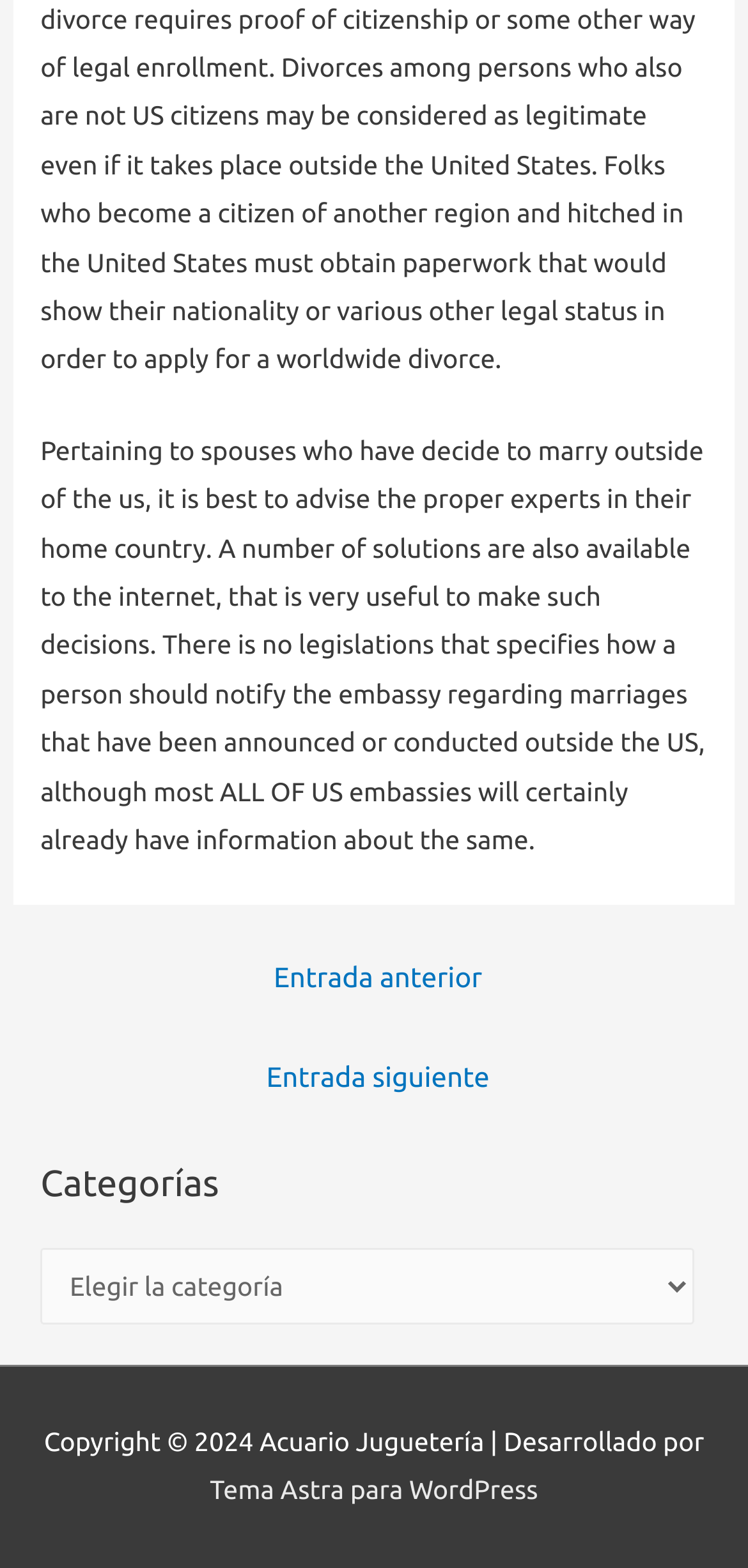What is the name of the website?
Analyze the image and deliver a detailed answer to the question.

The footer section of the webpage contains the copyright information and the name of the website, which is 'Acuario Juguetería'. This suggests that the name of the website is 'Acuario Juguetería'.